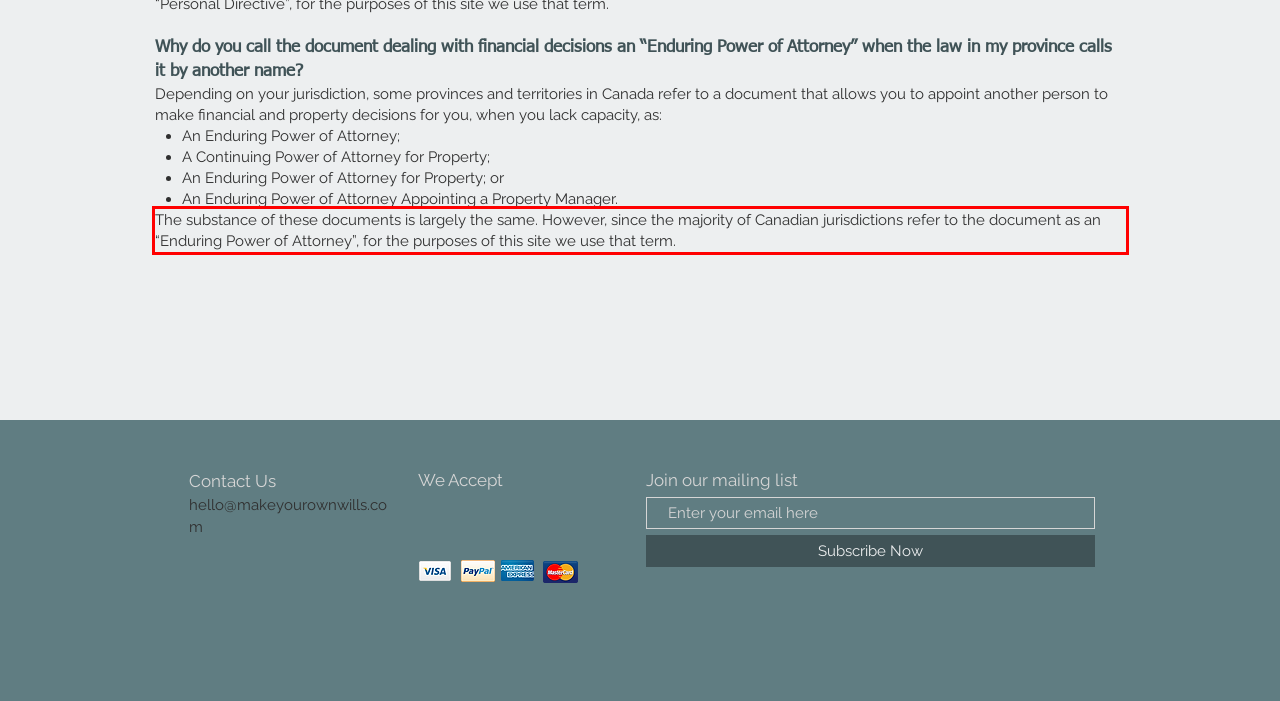You are presented with a screenshot containing a red rectangle. Extract the text found inside this red bounding box.

​The substance of these documents is largely the same. However, since the majority of Canadian jurisdictions refer to the document as an “Enduring Power of Attorney”, for the purposes of this site we use that term.